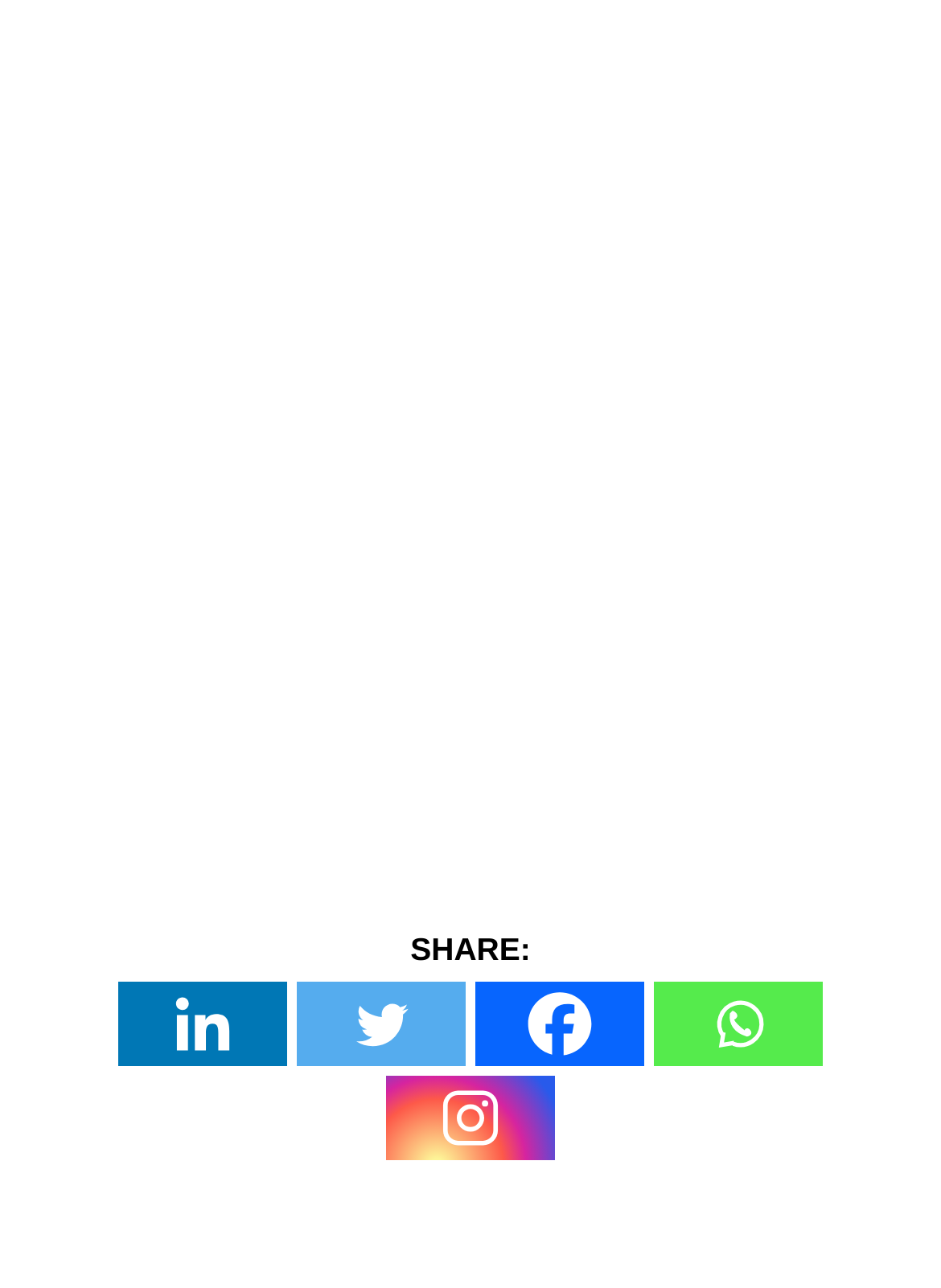What is the position of the Instagram link?
Answer the question in a detailed and comprehensive manner.

I compared the y1 and y2 coordinates of the Facebook and Instagram links and found that the Instagram link has a higher y1 and y2 value, indicating that it is positioned below the Facebook link.